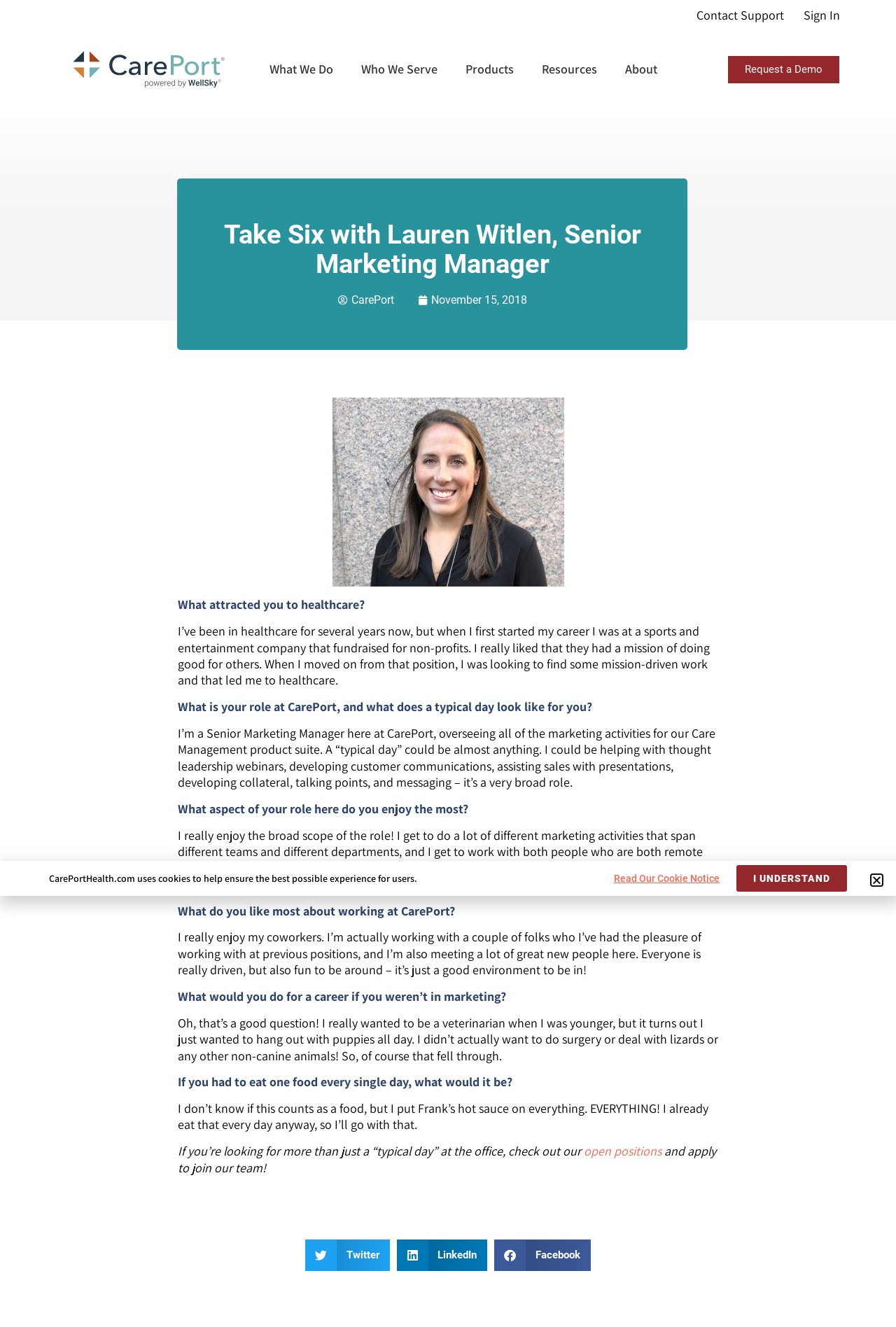Offer an in-depth caption of the entire webpage.

This webpage is an interview-style article featuring Lauren Witlen, a Senior Marketing Manager at CarePort Health. The page has a header section with links to "Contact", "Support", and "Sign In" at the top right corner. Below the header, there is a navigation menu with links to "What We Do", "Who We Serve", "Products", "Resources", and "About".

The main content of the page is divided into sections, each with a question and answer format. The questions are in bold font, and the answers are in regular font. The first question is "What attracted you to healthcare?" and the answer is a brief paragraph about Lauren's background and how she got into healthcare.

The subsequent sections follow a similar format, with questions about Lauren's role at CarePort, what she enjoys about her job, and what she likes about working at CarePort. The answers are all in paragraph form and provide insight into Lauren's experiences and perspectives.

Towards the bottom of the page, there are three buttons to share the article on Twitter, LinkedIn, and Facebook. The page also has a call-to-action section, encouraging readers to check out open positions at CarePort and apply to join the team.

Overall, the page has a clean and simple design, with a focus on showcasing Lauren's interview and providing easy navigation to other sections of the CarePort website.